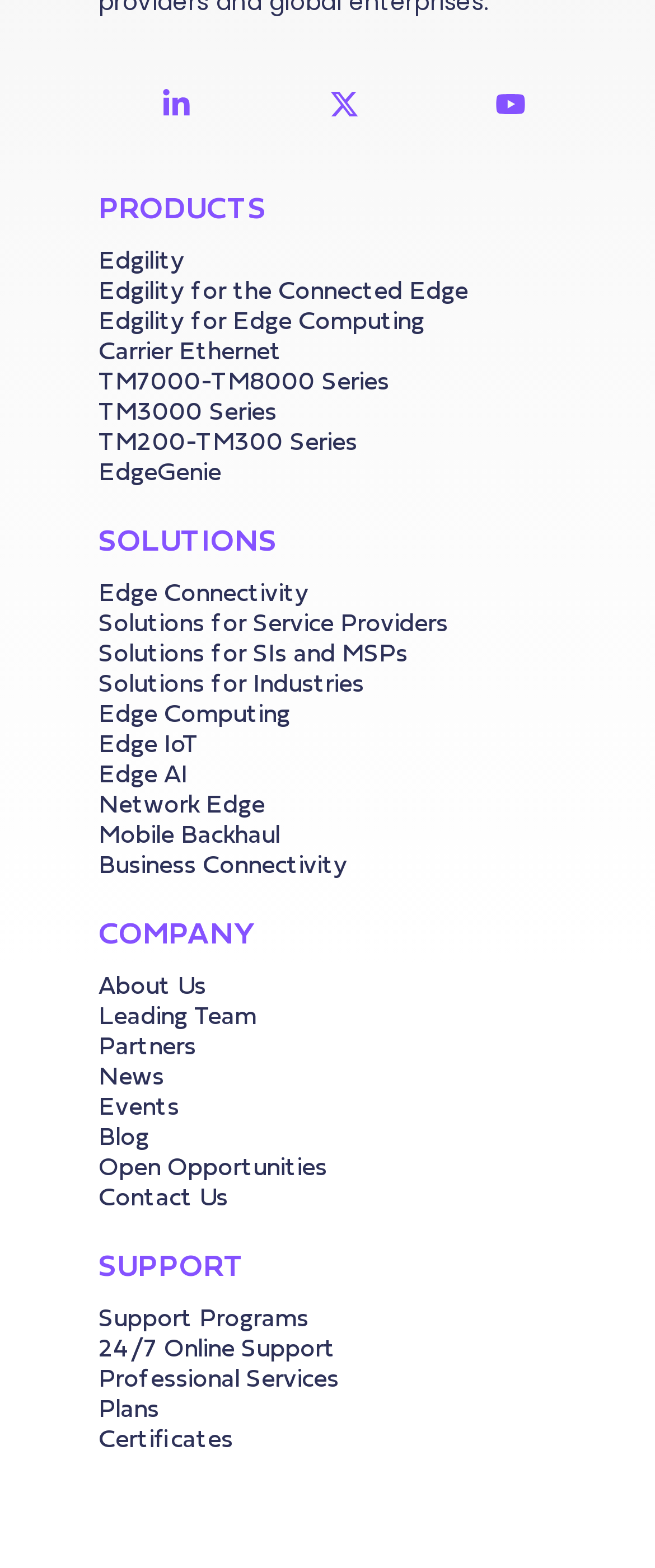From the details in the image, provide a thorough response to the question: What is the second product listed?

I looked at the 'PRODUCTS' section of the webpage and found a list of products. The second product listed is 'Edgility for the Connected Edge'.